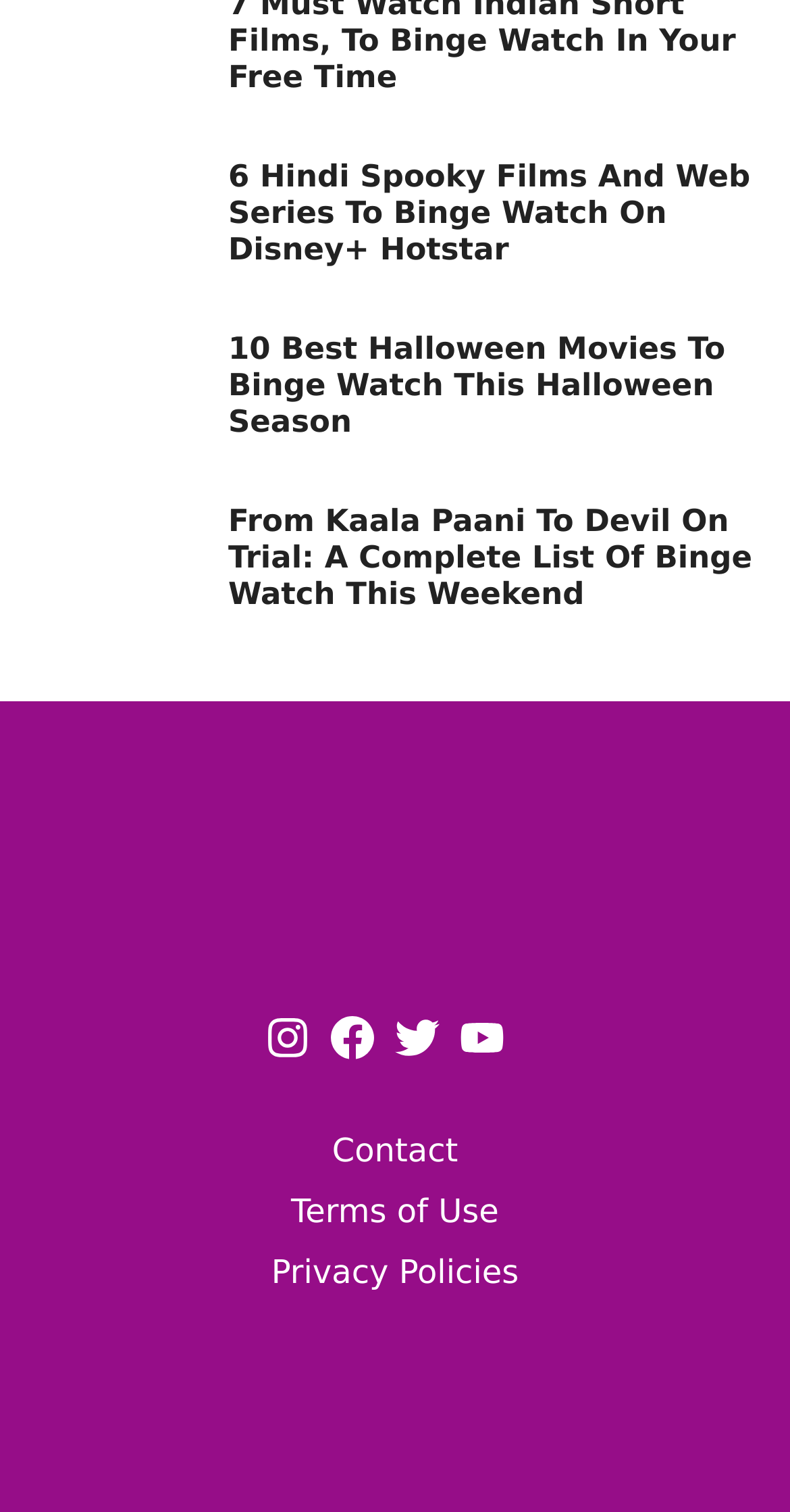Please analyze the image and give a detailed answer to the question:
What is the topic of the first article?

The topic of the first article is Hindi Spooky Films, which is a link with the text '6 Hindi Spooky Films And Web Series To Binge Watch On Disney+ Hotstar' and is located at the top of the webpage, with bounding box coordinates [0.289, 0.104, 0.95, 0.177].